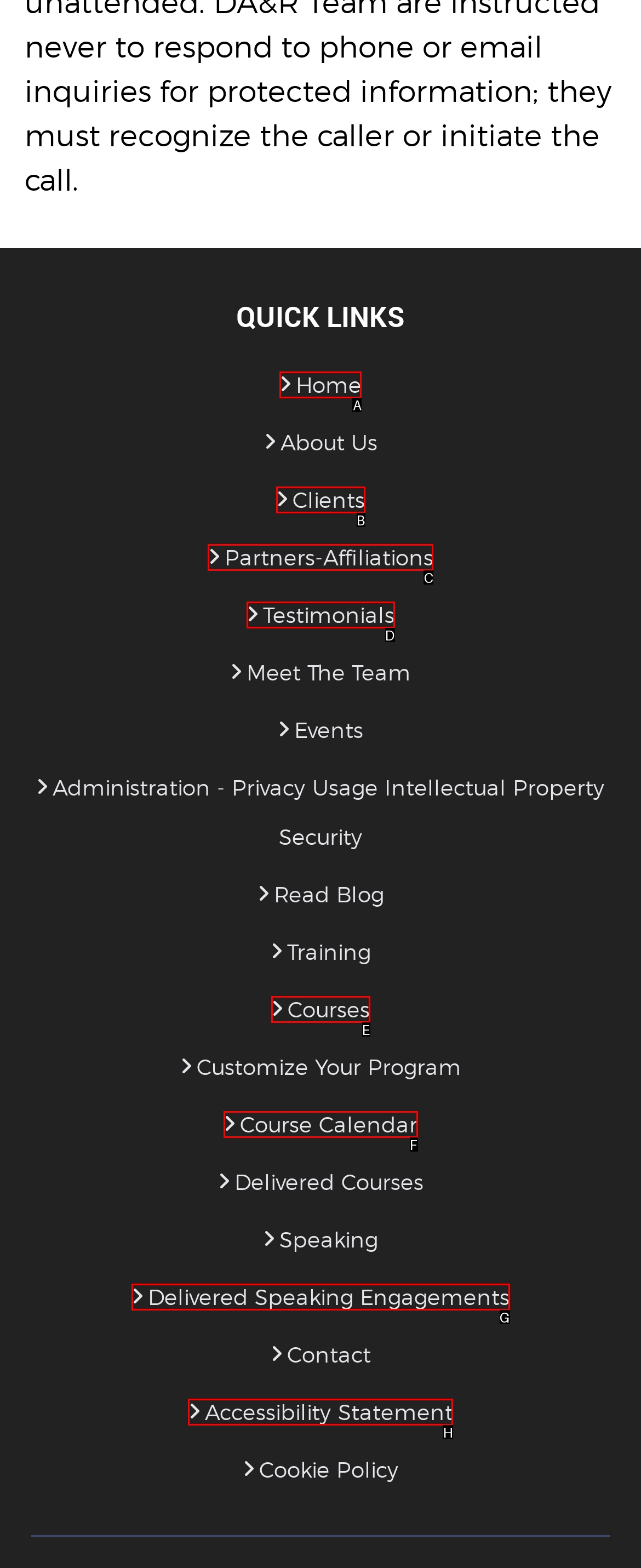Select the appropriate bounding box to fulfill the task: go to home page Respond with the corresponding letter from the choices provided.

A